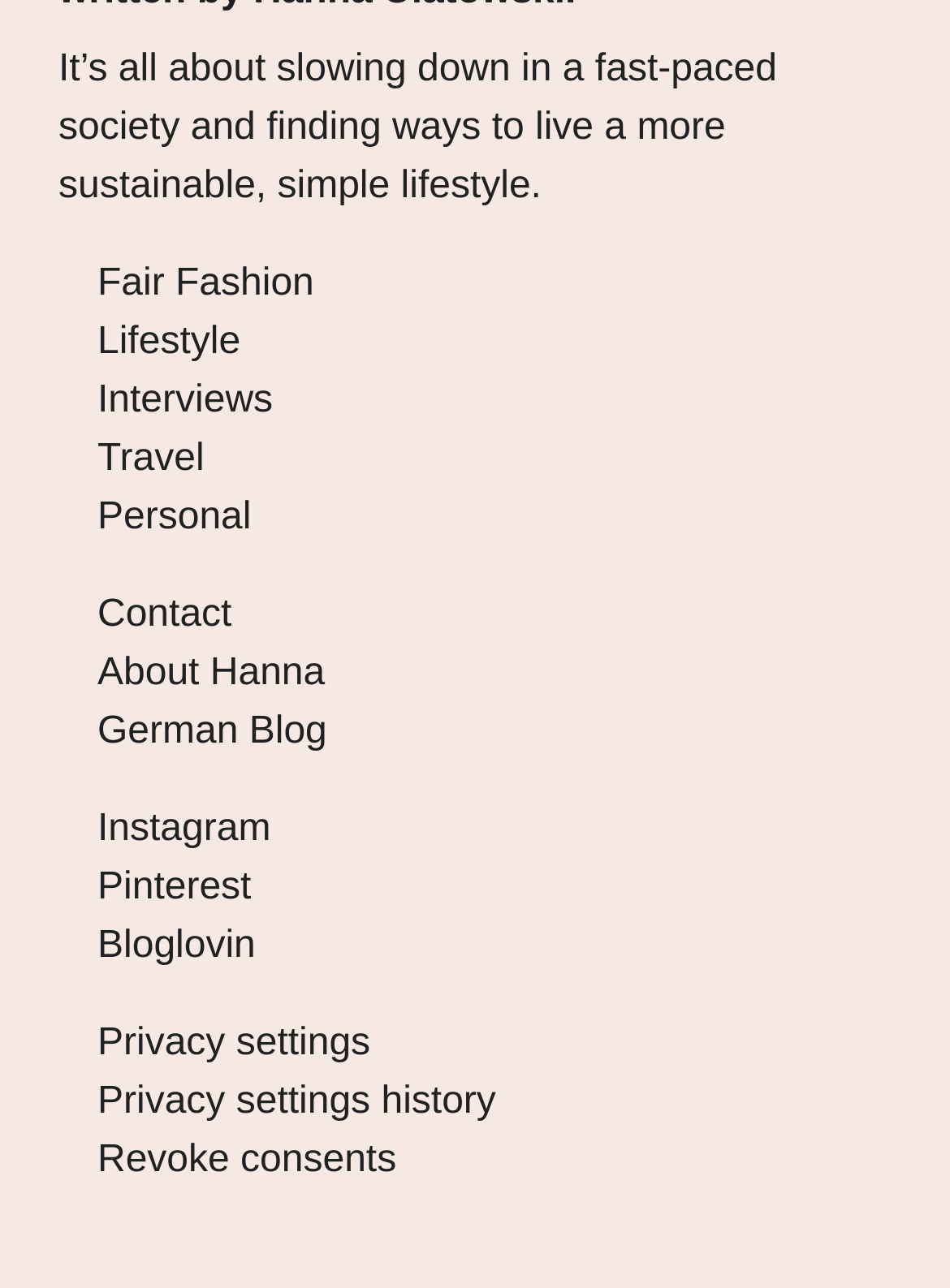How many categories are available in the main menu?
Please respond to the question with a detailed and thorough explanation.

The main menu is located on the left side of the page and contains links to different categories, including Fair Fashion, Lifestyle, Interviews, Travel, Personal, Contact, and About Hanna. There are 7 categories in total.